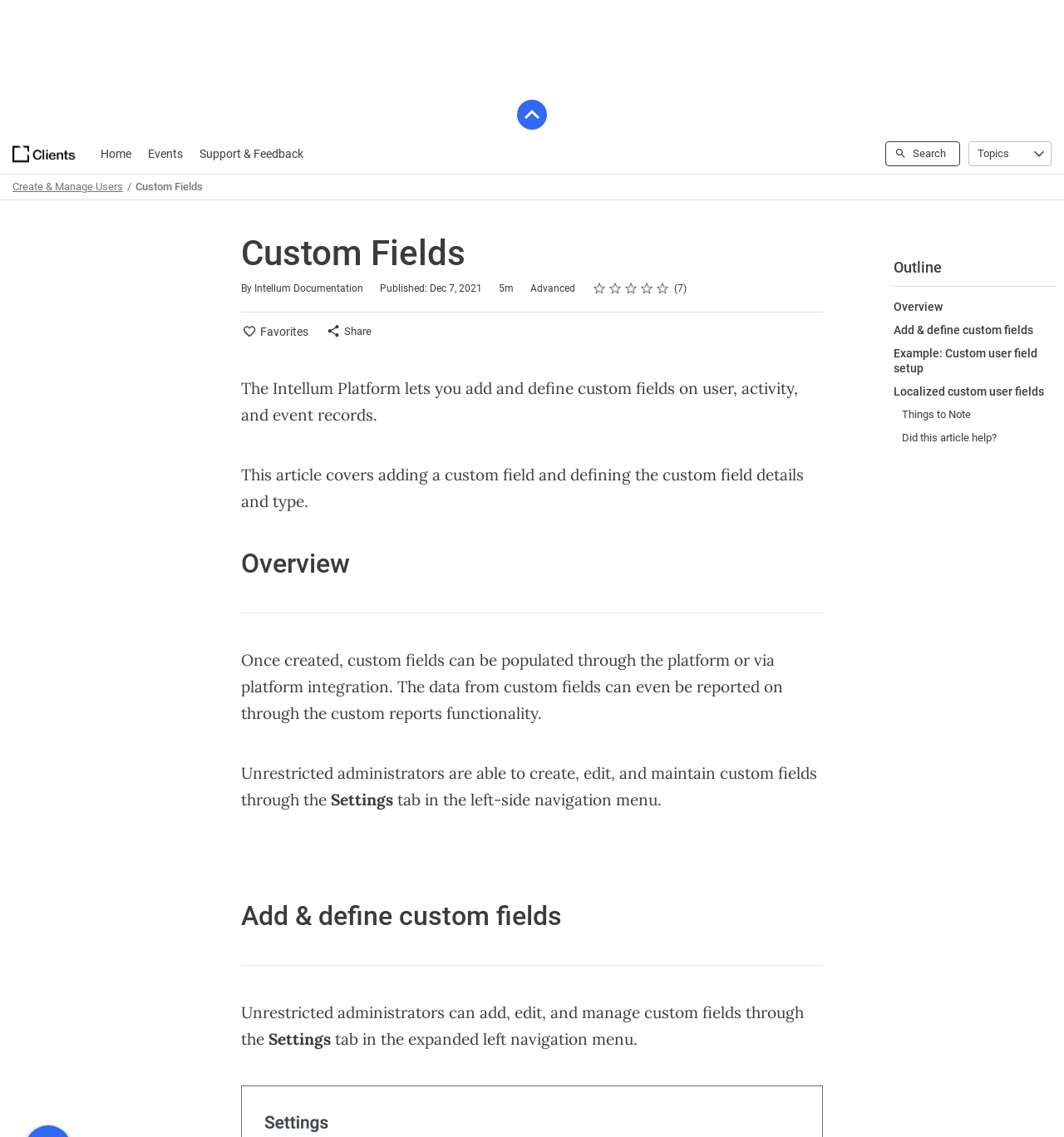Please use the details from the image to answer the following question comprehensively:
Who can create, edit, and maintain custom fields?

The article states that 'Unrestricted administrators are able to create, edit, and maintain custom fields through the Settings tab in the left-side navigation menu.' which indicates that unrestricted administrators have the ability to create, edit, and maintain custom fields.